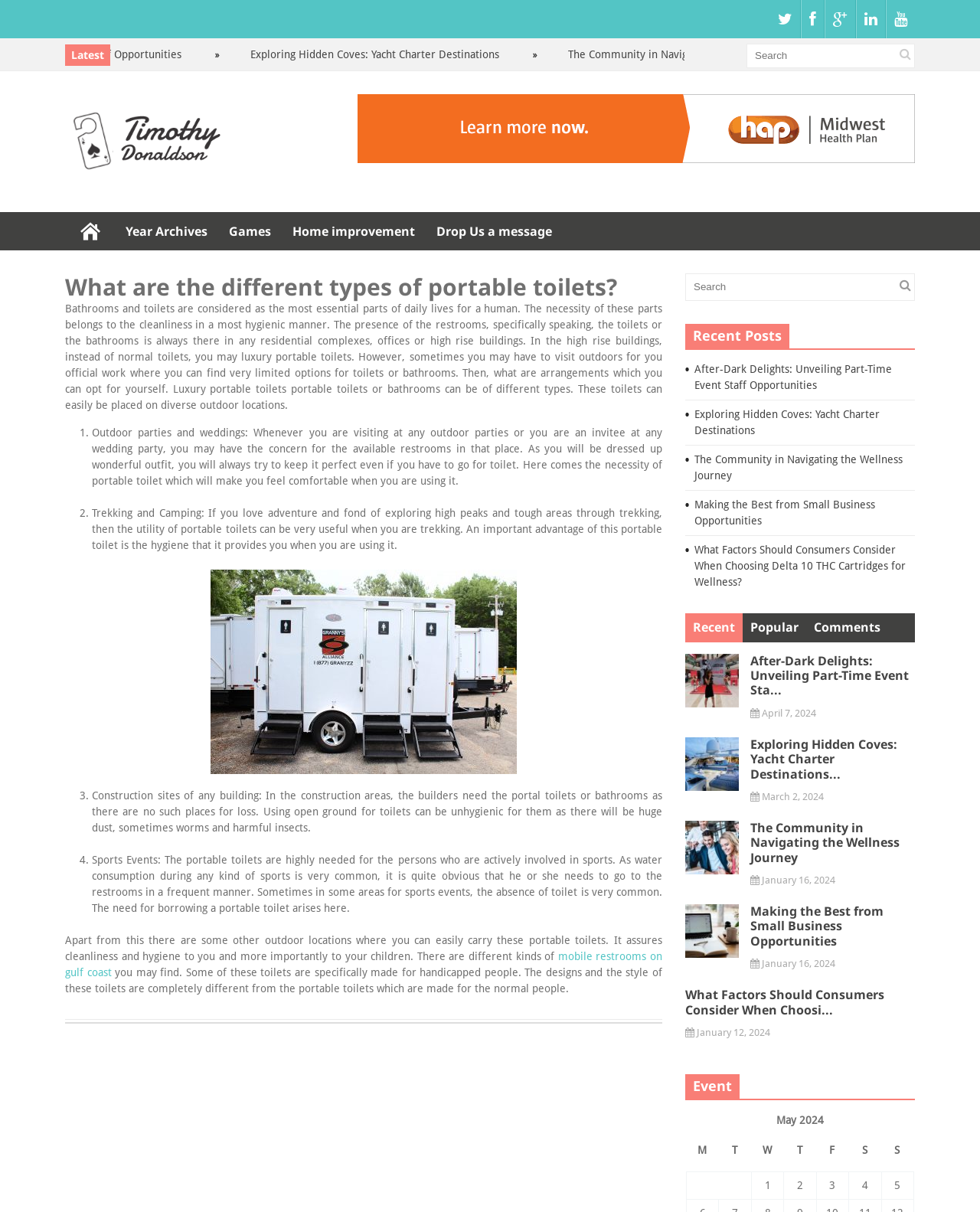Find the bounding box coordinates for the area that must be clicked to perform this action: "Search for something".

[0.762, 0.036, 0.934, 0.056]